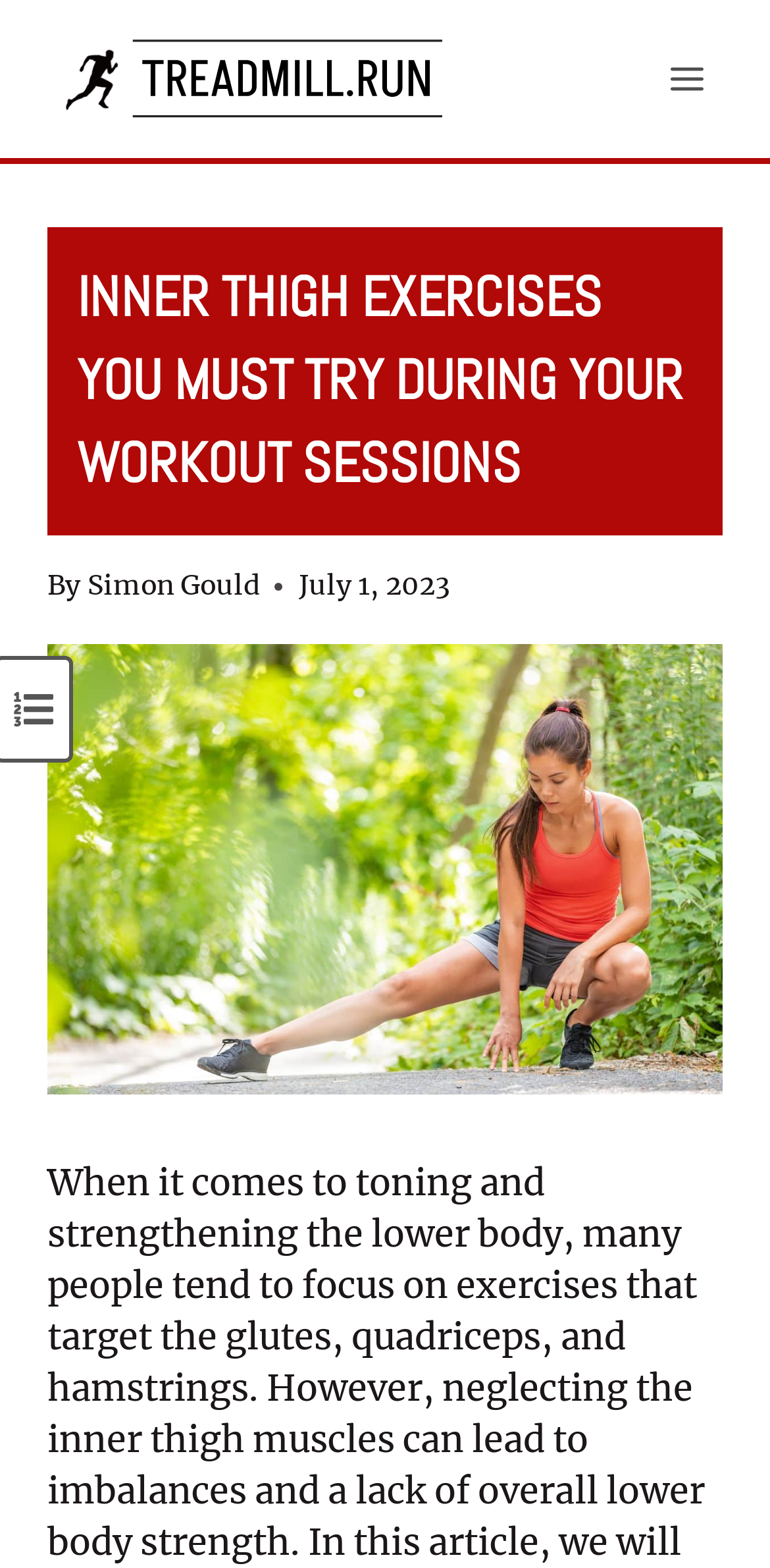Answer the question using only one word or a concise phrase: When was this article published?

July 1, 2023